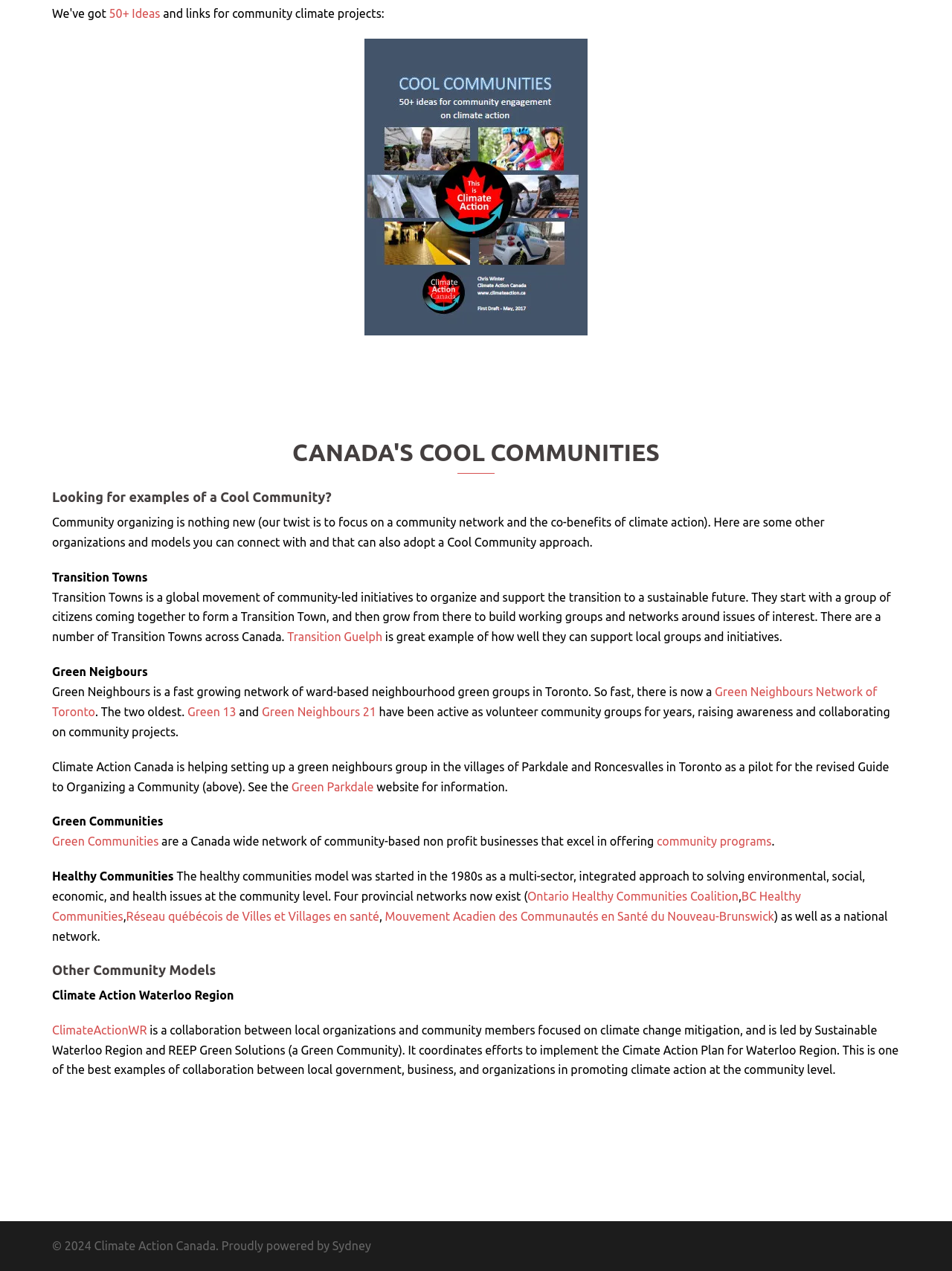Locate the bounding box coordinates of the area to click to fulfill this instruction: "Check out Green Communities". The bounding box should be presented as four float numbers between 0 and 1, in the order [left, top, right, bottom].

[0.055, 0.657, 0.167, 0.667]